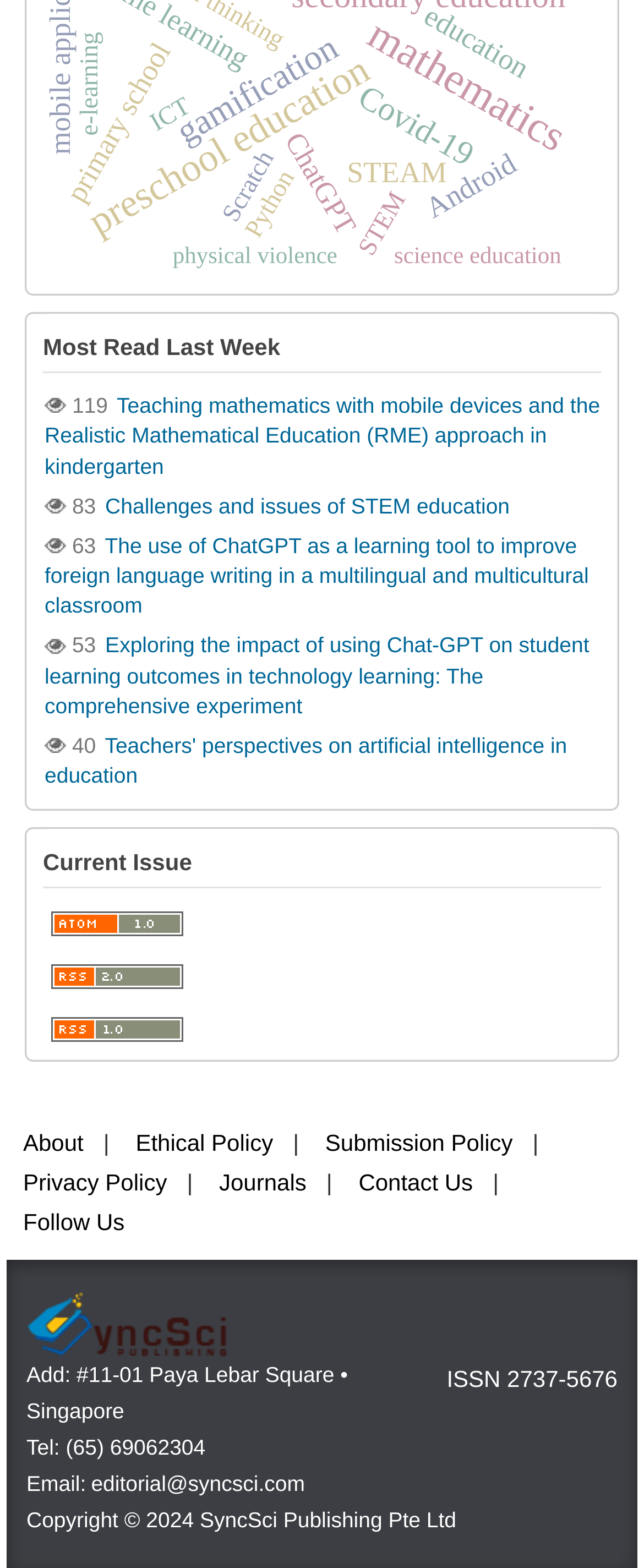Based on the element description: "About", identify the UI element and provide its bounding box coordinates. Use four float numbers between 0 and 1, [left, top, right, bottom].

[0.036, 0.721, 0.13, 0.738]